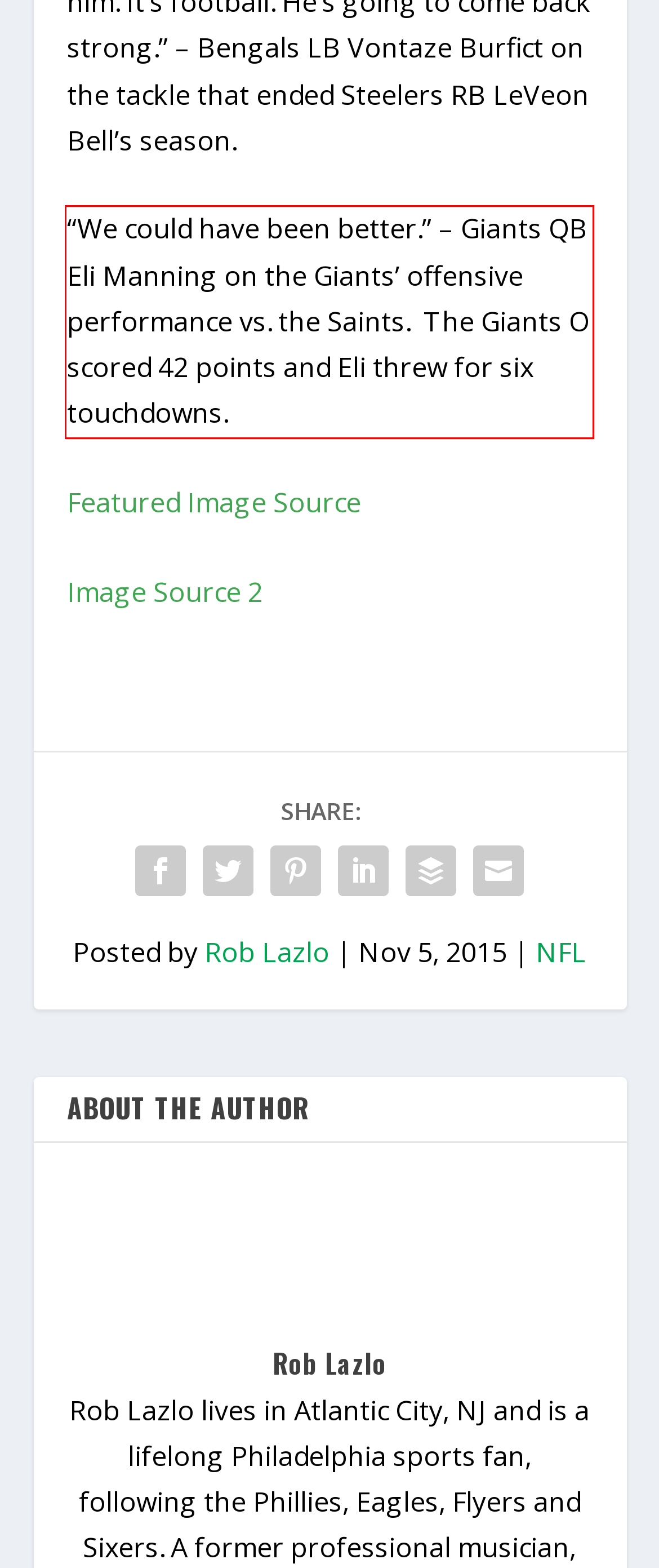Look at the webpage screenshot and recognize the text inside the red bounding box.

“We could have been better.” – Giants QB Eli Manning on the Giants’ offensive performance vs. the Saints. The Giants O scored 42 points and Eli threw for six touchdowns.